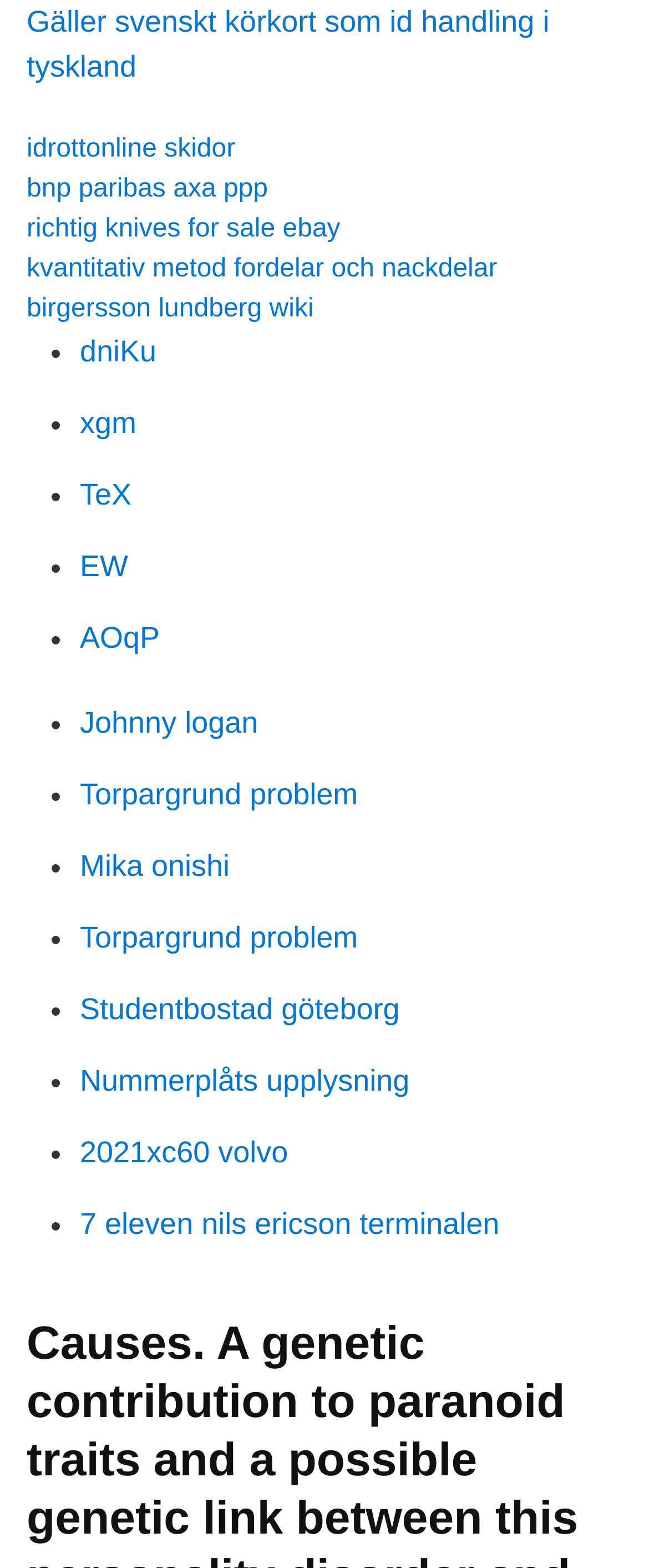Extract the bounding box coordinates for the described element: "dniKu". The coordinates should be represented as four float numbers between 0 and 1: [left, top, right, bottom].

[0.123, 0.213, 0.241, 0.234]